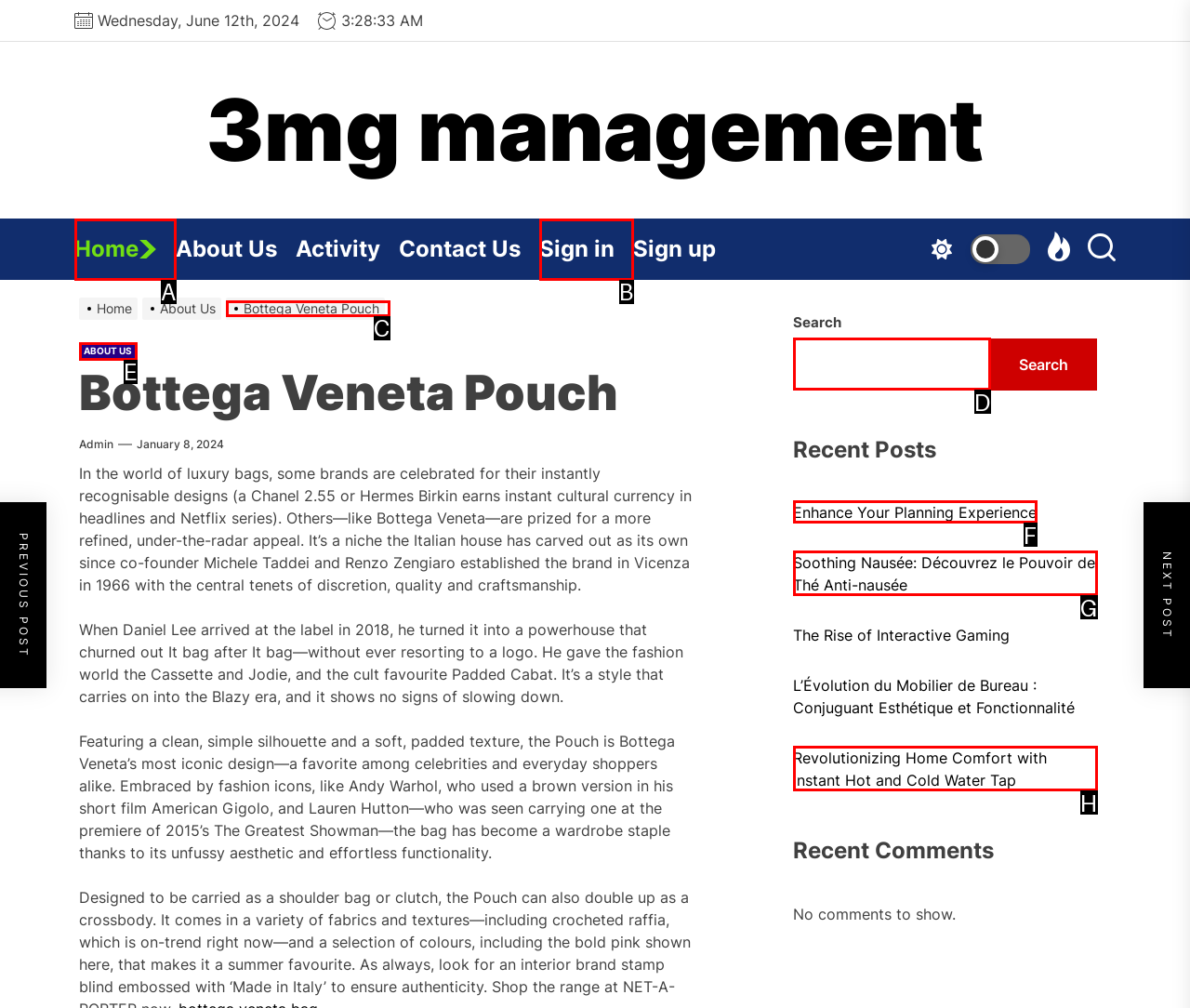Point out the HTML element that matches the following description: Color / Texture
Answer with the letter from the provided choices.

None